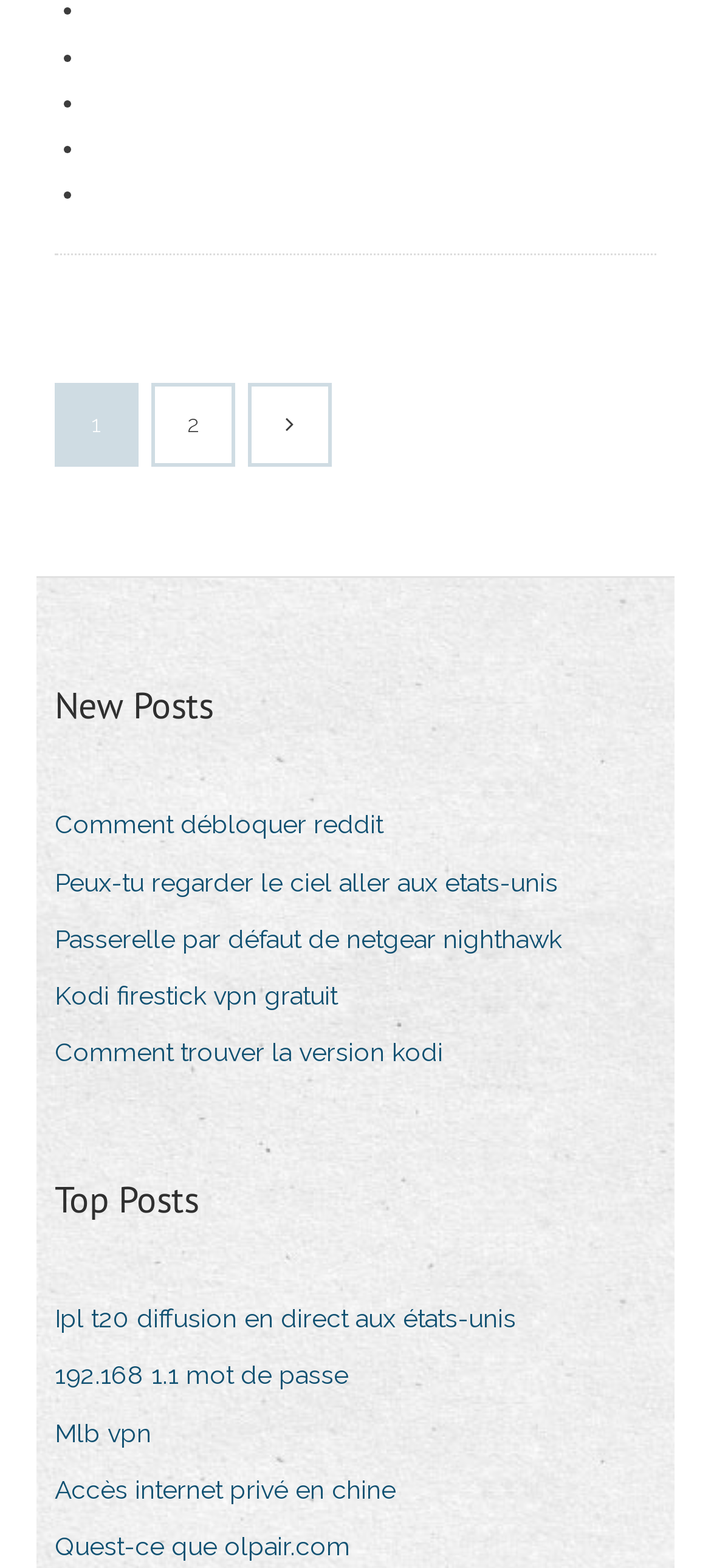Identify and provide the bounding box for the element described by: "parent_node: 1 2".

[0.354, 0.247, 0.462, 0.296]